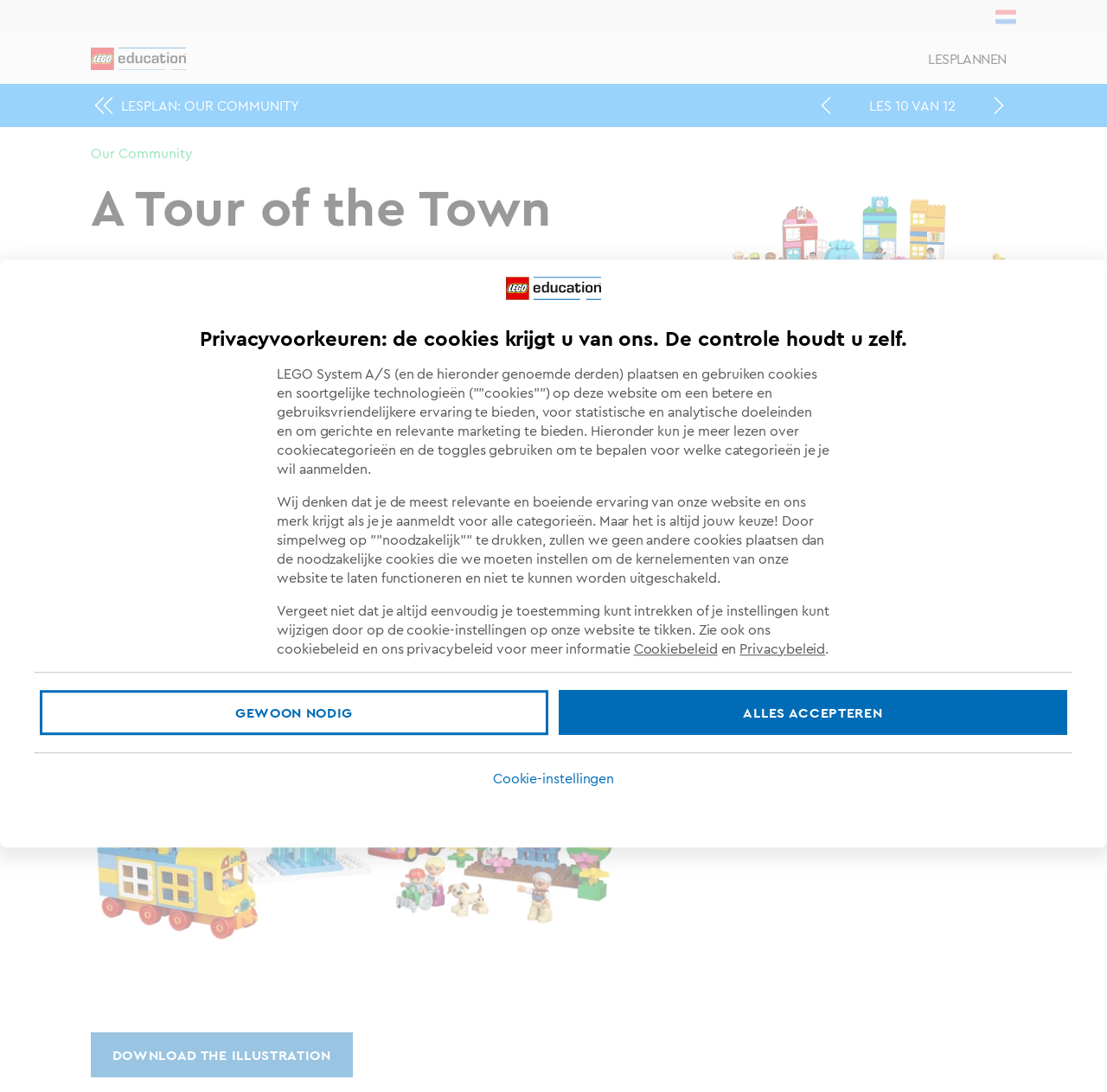Use a single word or phrase to answer the question:
What is the main topic of this webpage?

A tour of the town